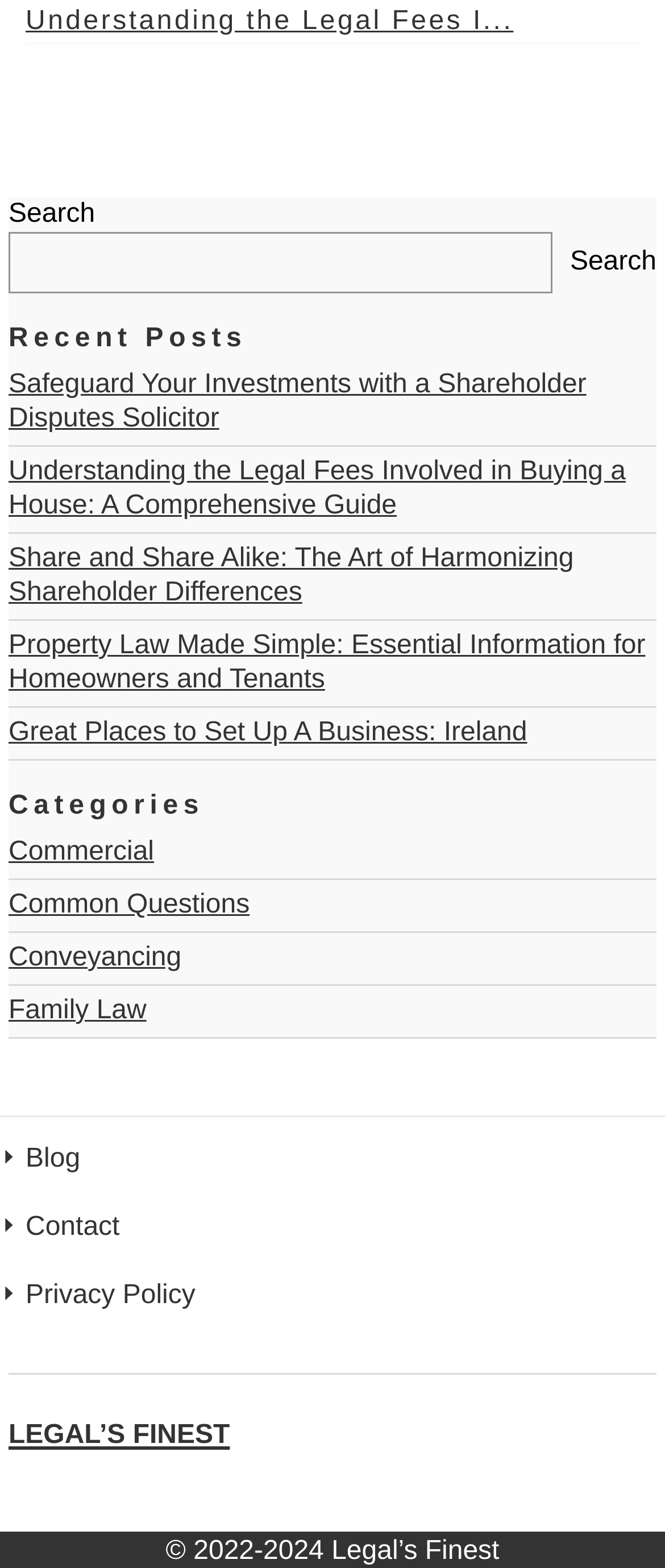What is the theme of the articles listed on the webpage?
Using the visual information, answer the question in a single word or phrase.

Law-related topics